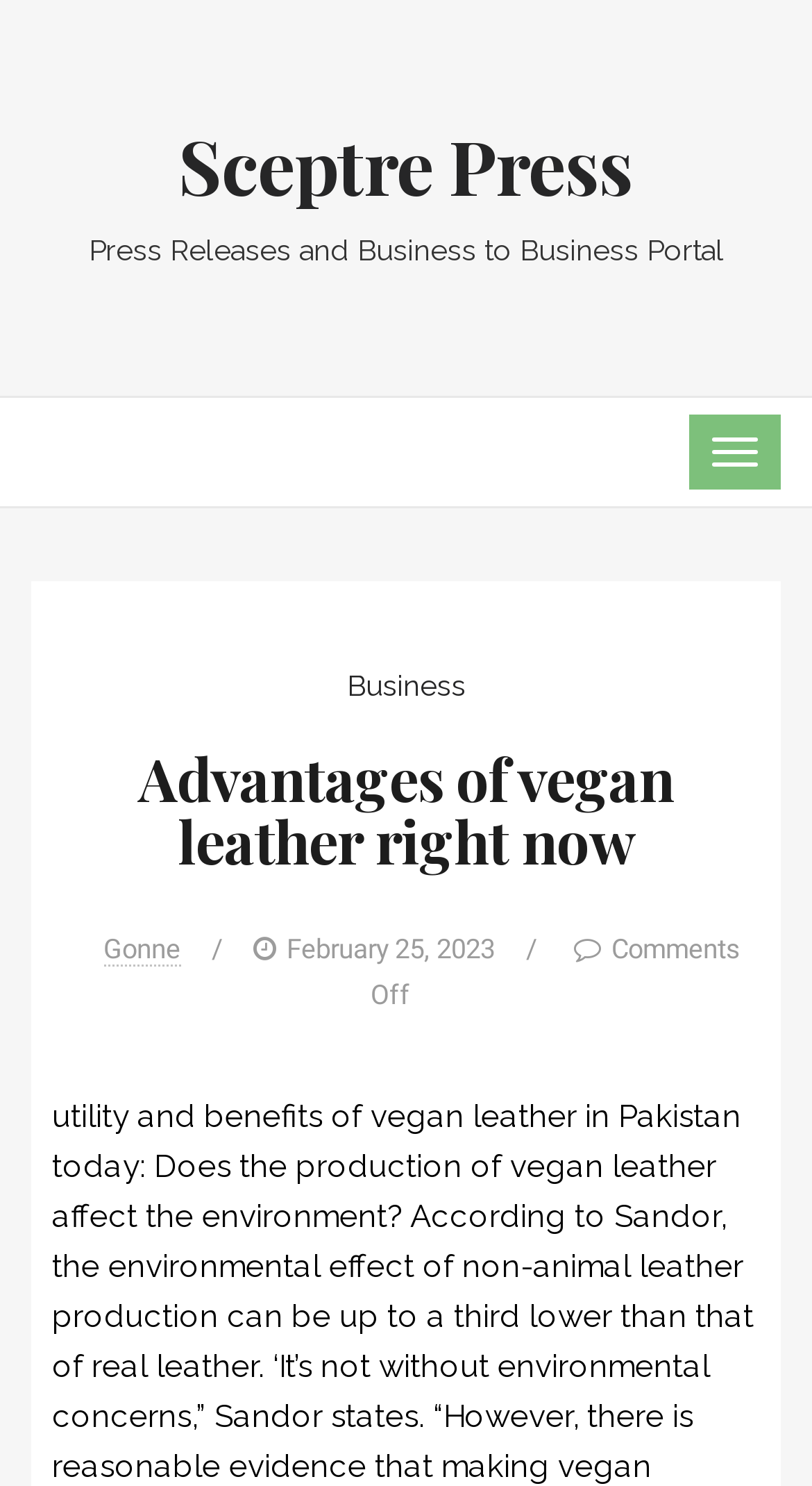Explain the webpage's layout and main content in detail.

The webpage appears to be an article or blog post discussing the advantages of vegan leather, specifically in Pakistan. At the top of the page, there is a heading that reads "Sceptre Press" and a link with the same text, positioned near the top-left corner of the page. Below this, there is a static text element that reads "Press Releases and Business to Business Portal".

To the right of the top section, there is a button labeled "TOGGLE NAVIGATION". Below this, there is a header section that spans most of the page's width. Within this section, there are several links and headings. The main heading reads "Advantages of vegan leather right now", positioned near the top of this section. There are also links to "Business" and "Gonne", as well as some static text elements that display a date ("February 25, 2023") and a comment count ("Comments Off"). The links and text elements are arranged horizontally, with the date and comment count positioned to the right of the main heading.